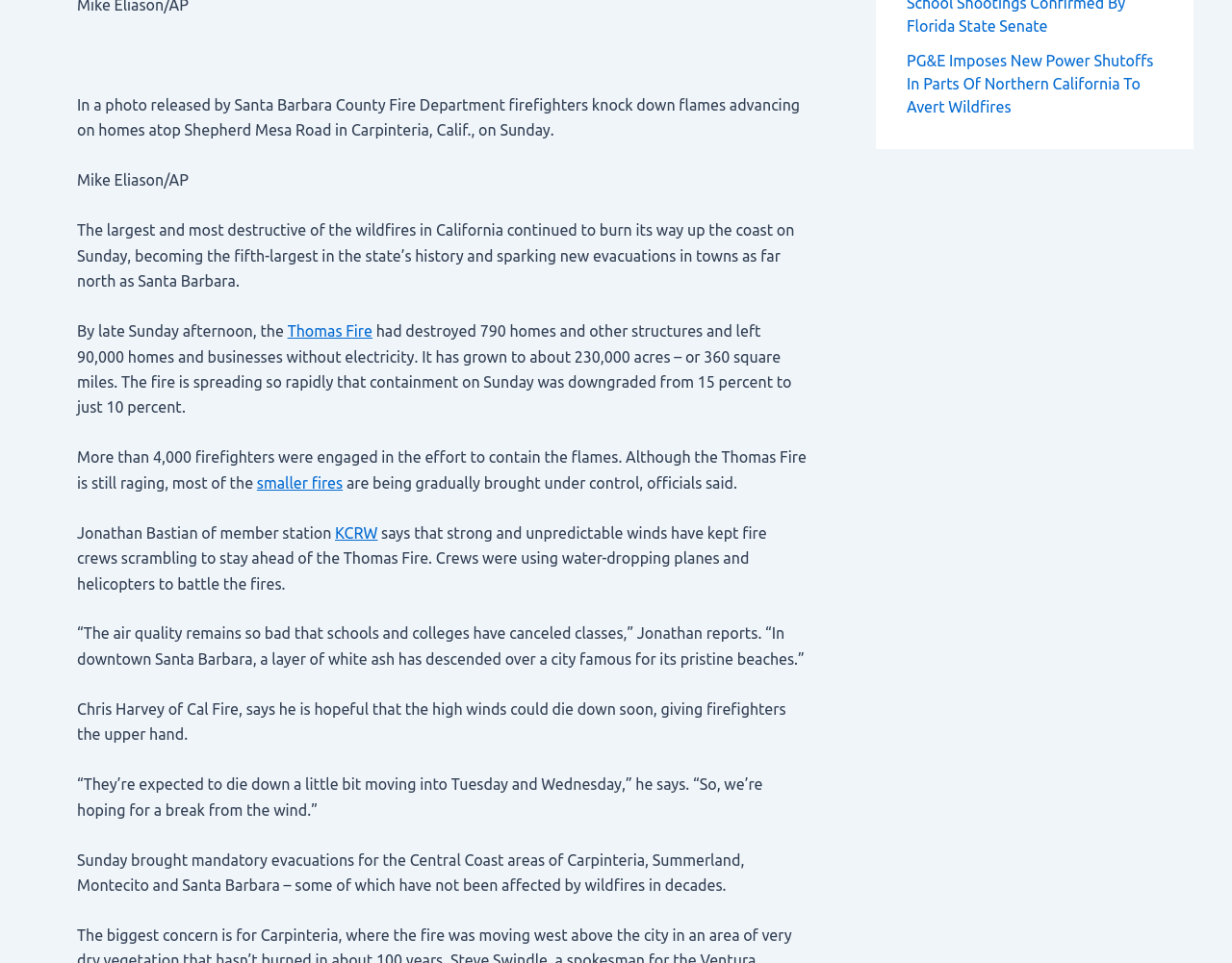Given the element description KCRW, specify the bounding box coordinates of the corresponding UI element in the format (top-left x, top-left y, bottom-right x, bottom-right y). All values must be between 0 and 1.

[0.272, 0.544, 0.307, 0.562]